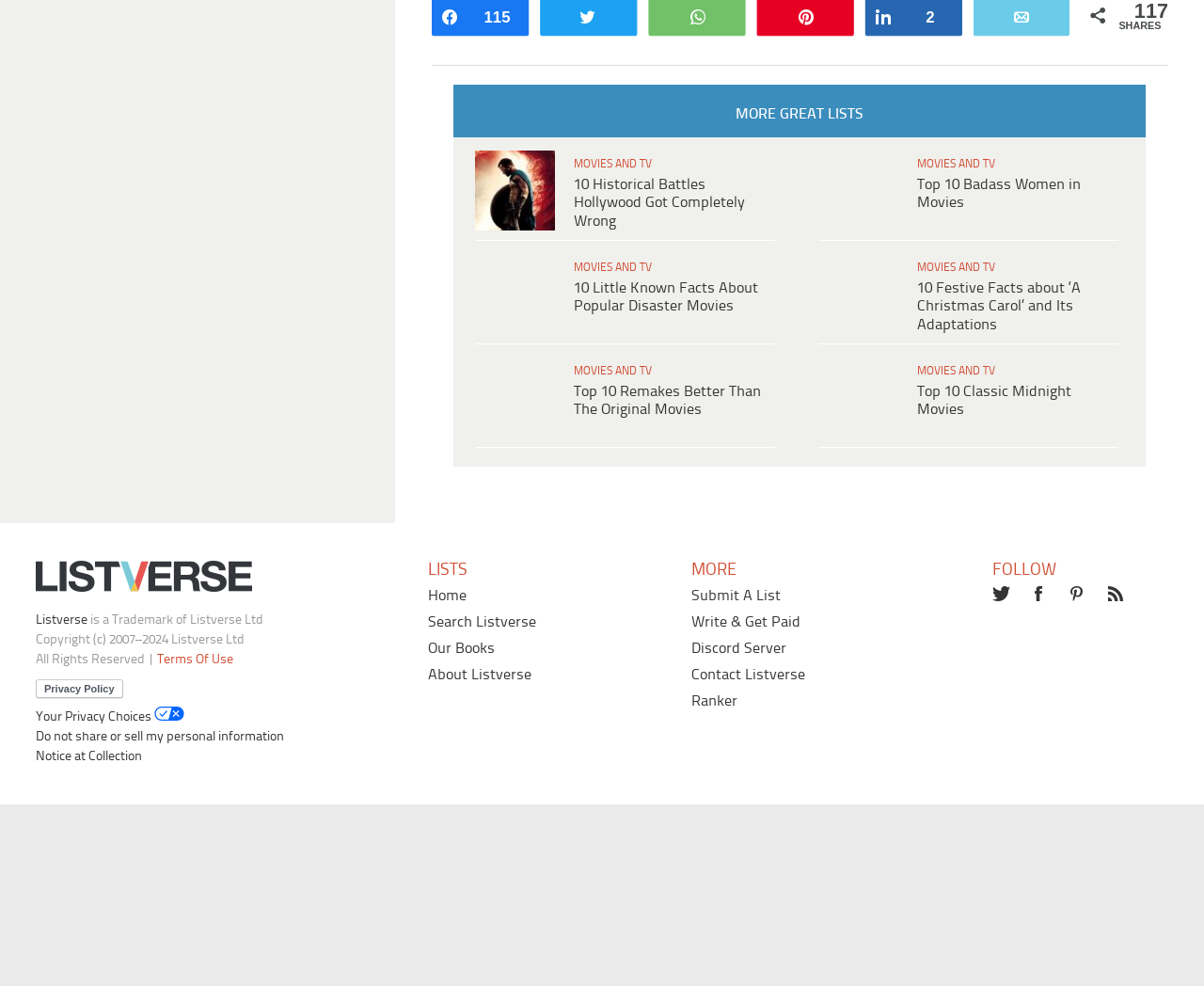Give a concise answer using one word or a phrase to the following question:
How many sharing options are there?

6